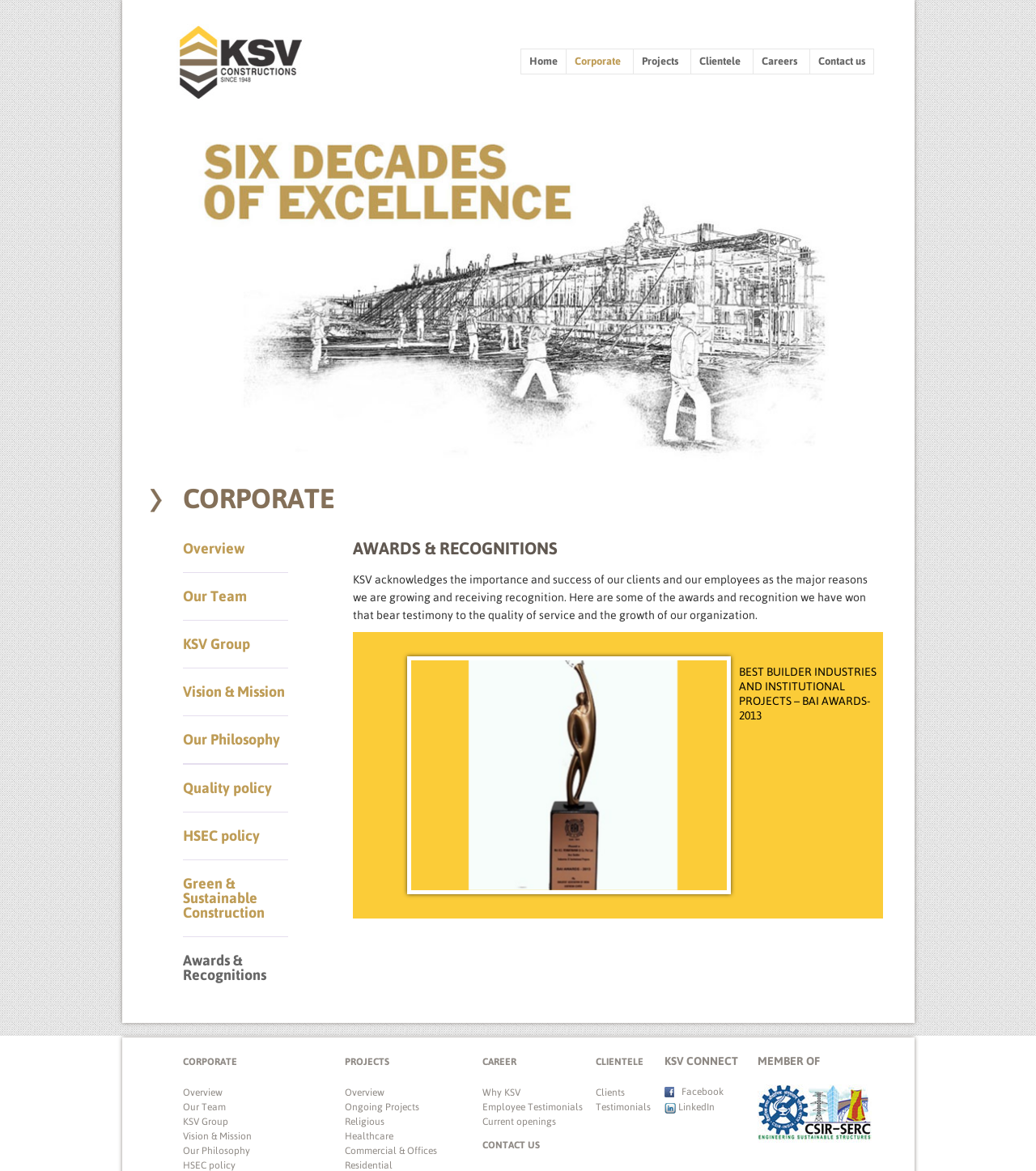Please specify the bounding box coordinates of the element that should be clicked to execute the given instruction: 'View Awards & Recognitions'. Ensure the coordinates are four float numbers between 0 and 1, expressed as [left, top, right, bottom].

[0.176, 0.8, 0.278, 0.853]